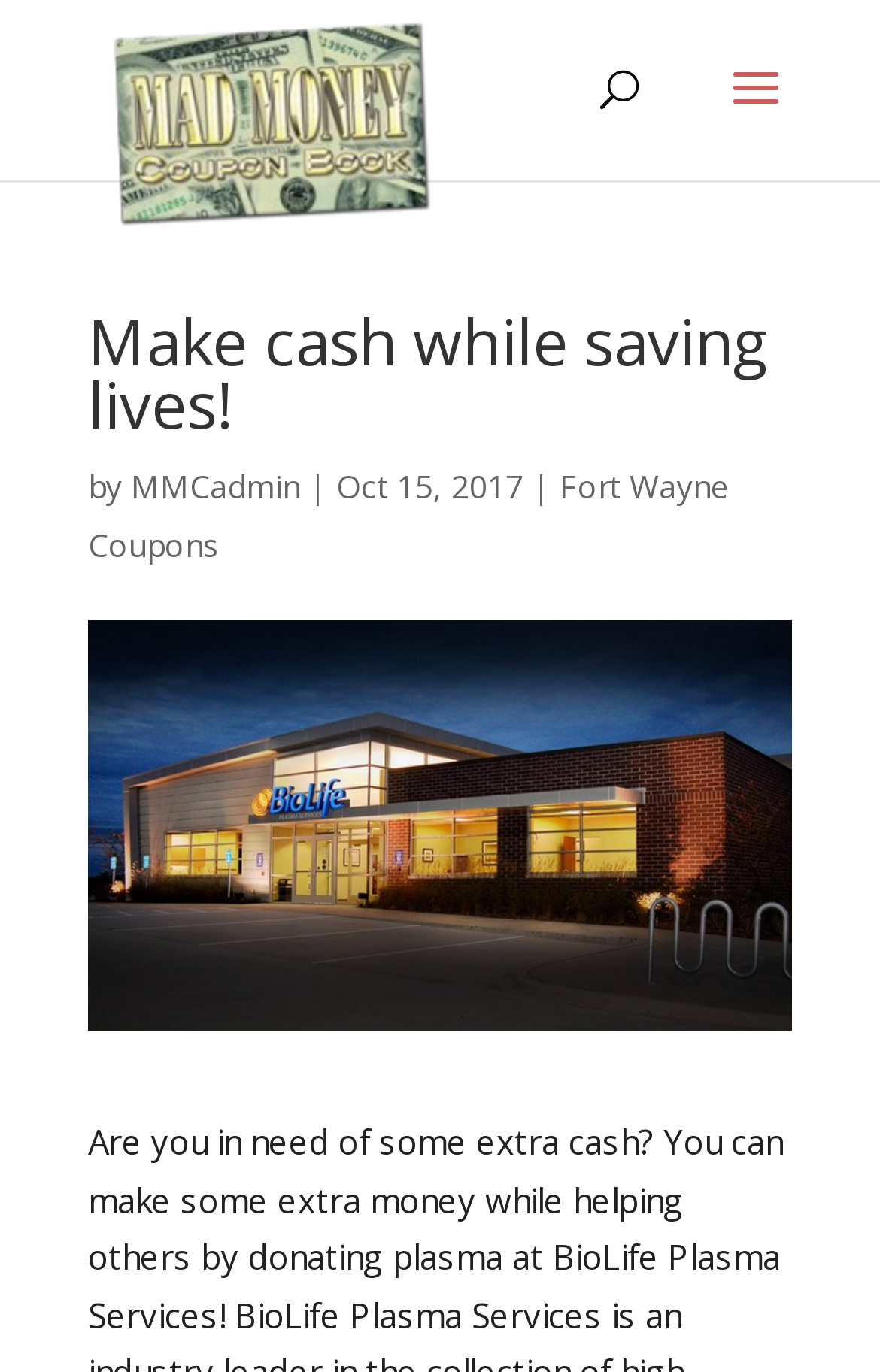What is the name of the city associated with the coupons? Analyze the screenshot and reply with just one word or a short phrase.

Fort Wayne